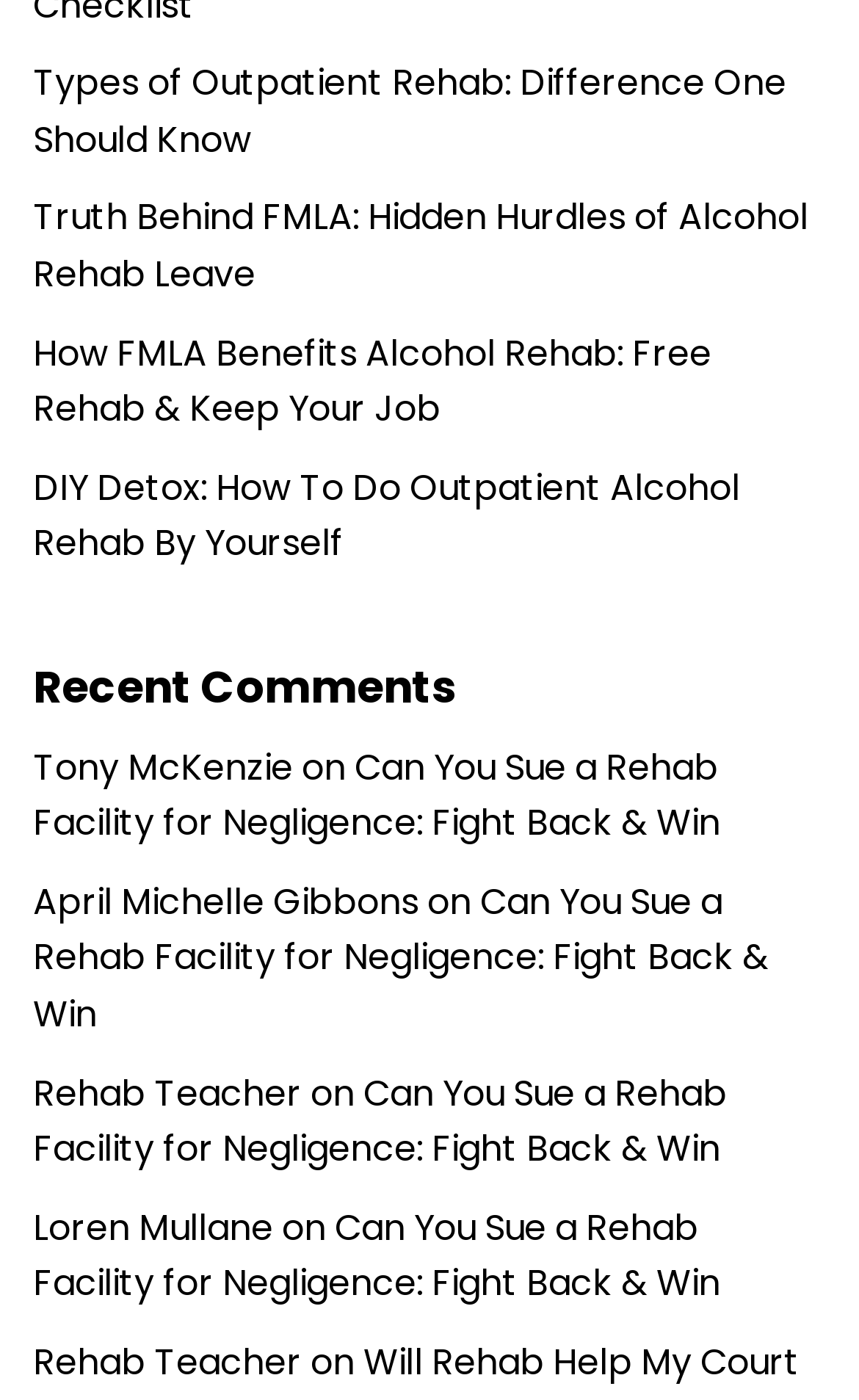Can you determine the bounding box coordinates of the area that needs to be clicked to fulfill the following instruction: "Read the comment by April Michelle Gibbons"?

[0.038, 0.626, 0.487, 0.662]